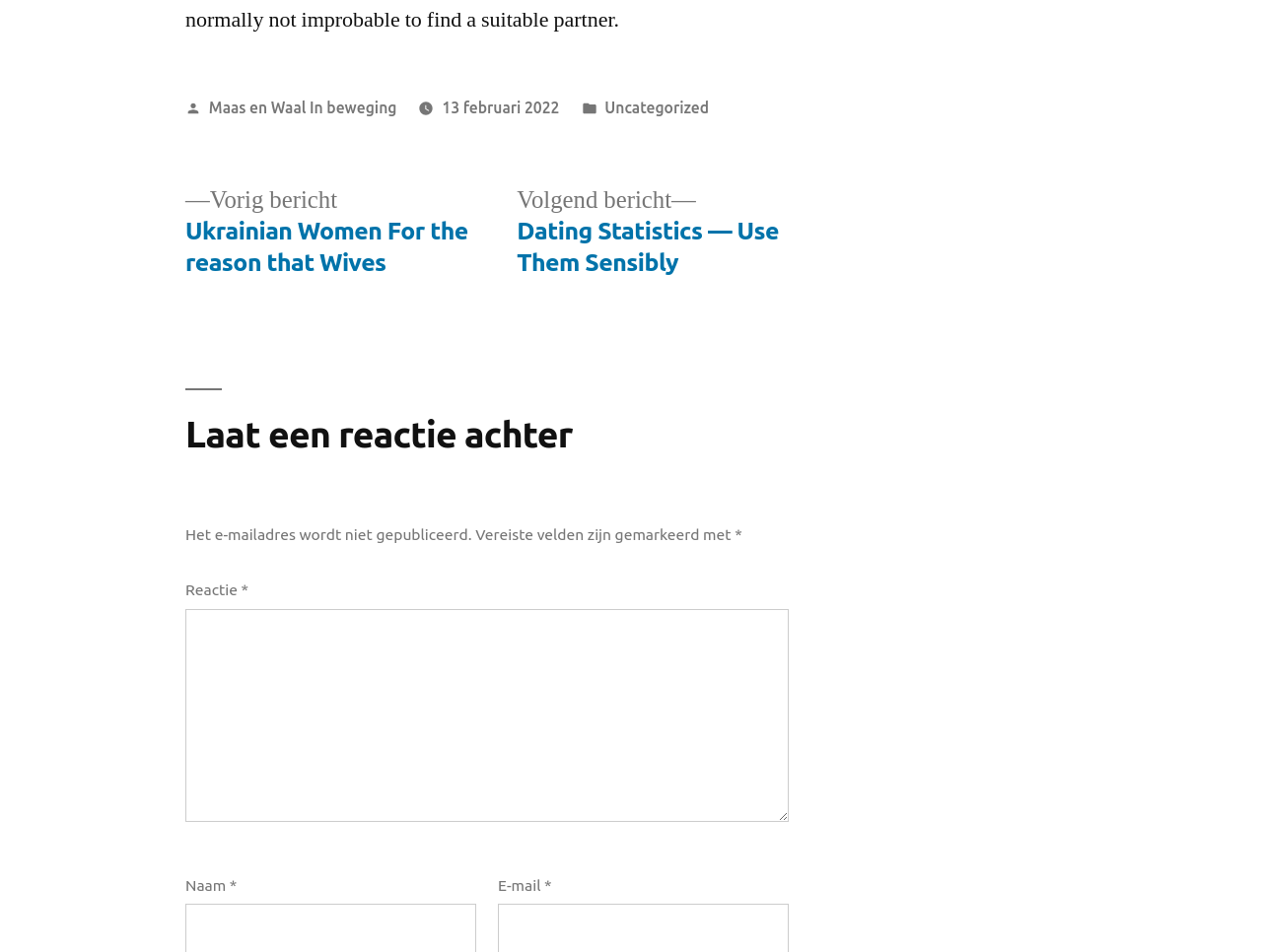Find the bounding box of the element with the following description: "parent_node: Reactie * name="comment"". The coordinates must be four float numbers between 0 and 1, formatted as [left, top, right, bottom].

[0.147, 0.64, 0.625, 0.863]